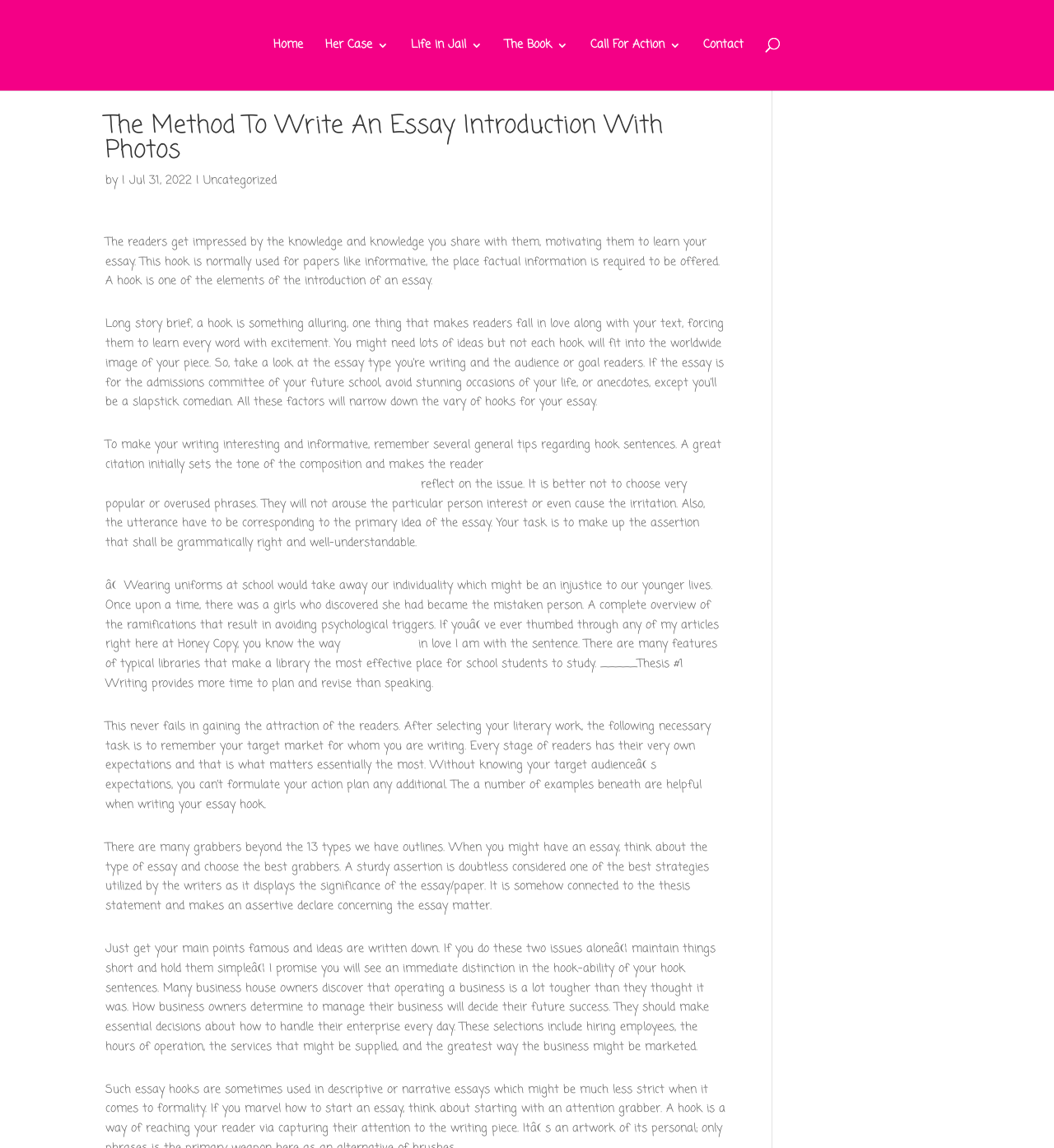Extract the heading text from the webpage.

The Method To Write An Essay Introduction With Photos